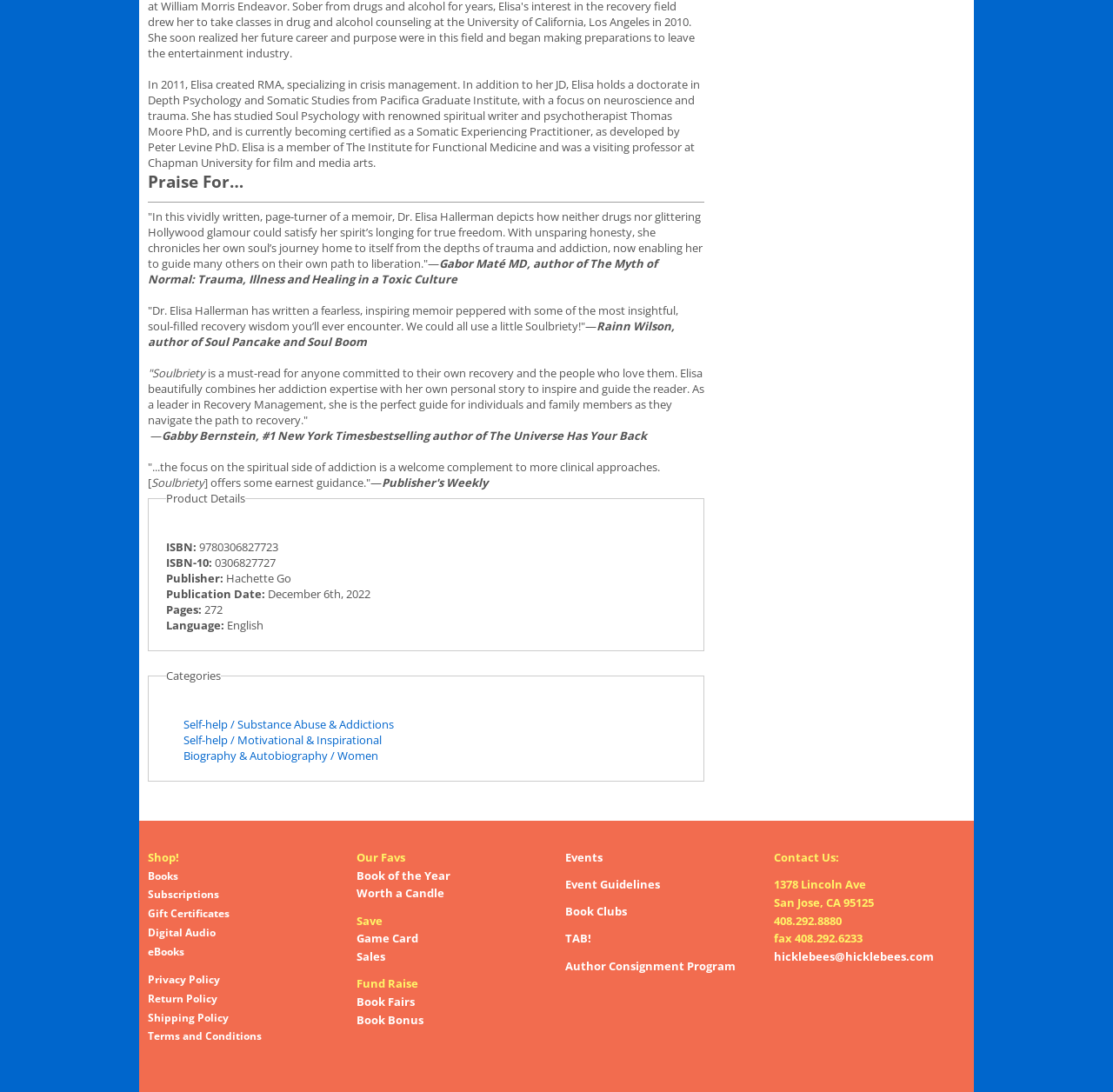Please identify the bounding box coordinates of the element I should click to complete this instruction: 'Enter your email address in the newsletter subscription field'. The coordinates should be given as four float numbers between 0 and 1, like this: [left, top, right, bottom].

None